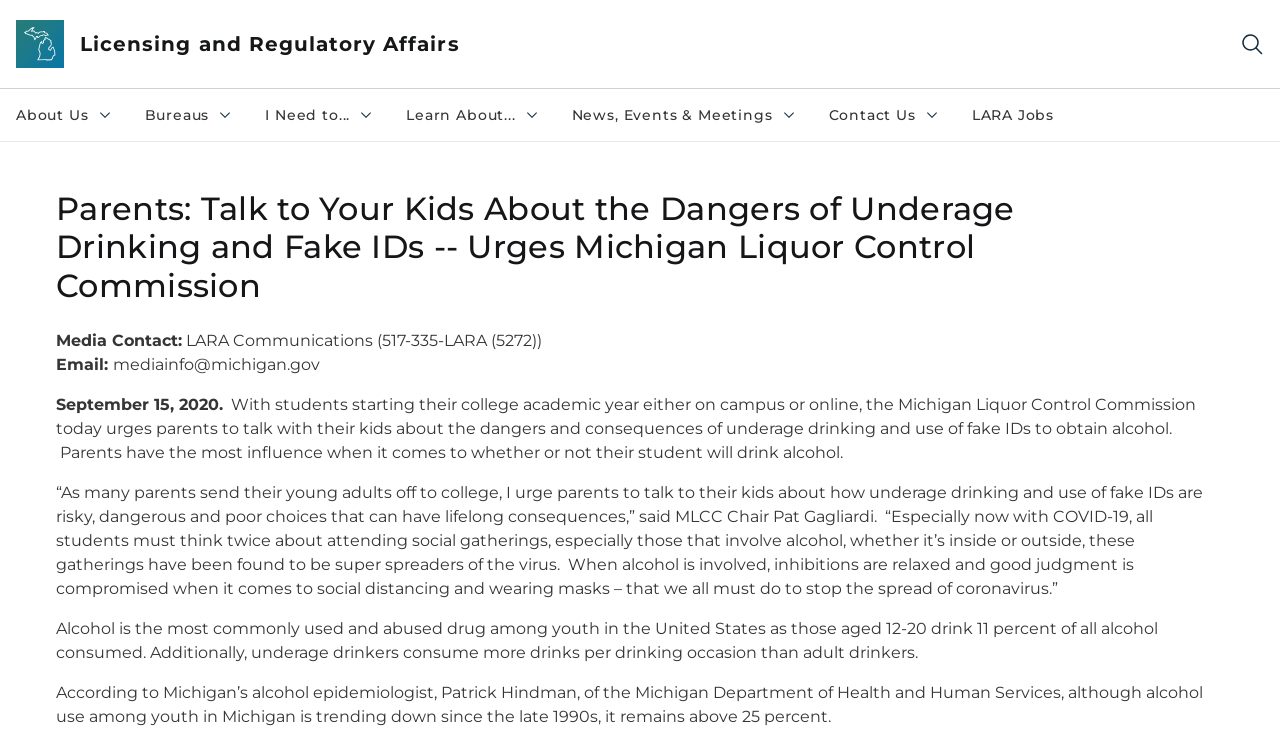Please determine the bounding box coordinates, formatted as (top-left x, top-left y, bottom-right x, bottom-right y), with all values as floating point numbers between 0 and 1. Identify the bounding box of the region described as: LARA Jobs

[0.747, 0.12, 0.836, 0.19]